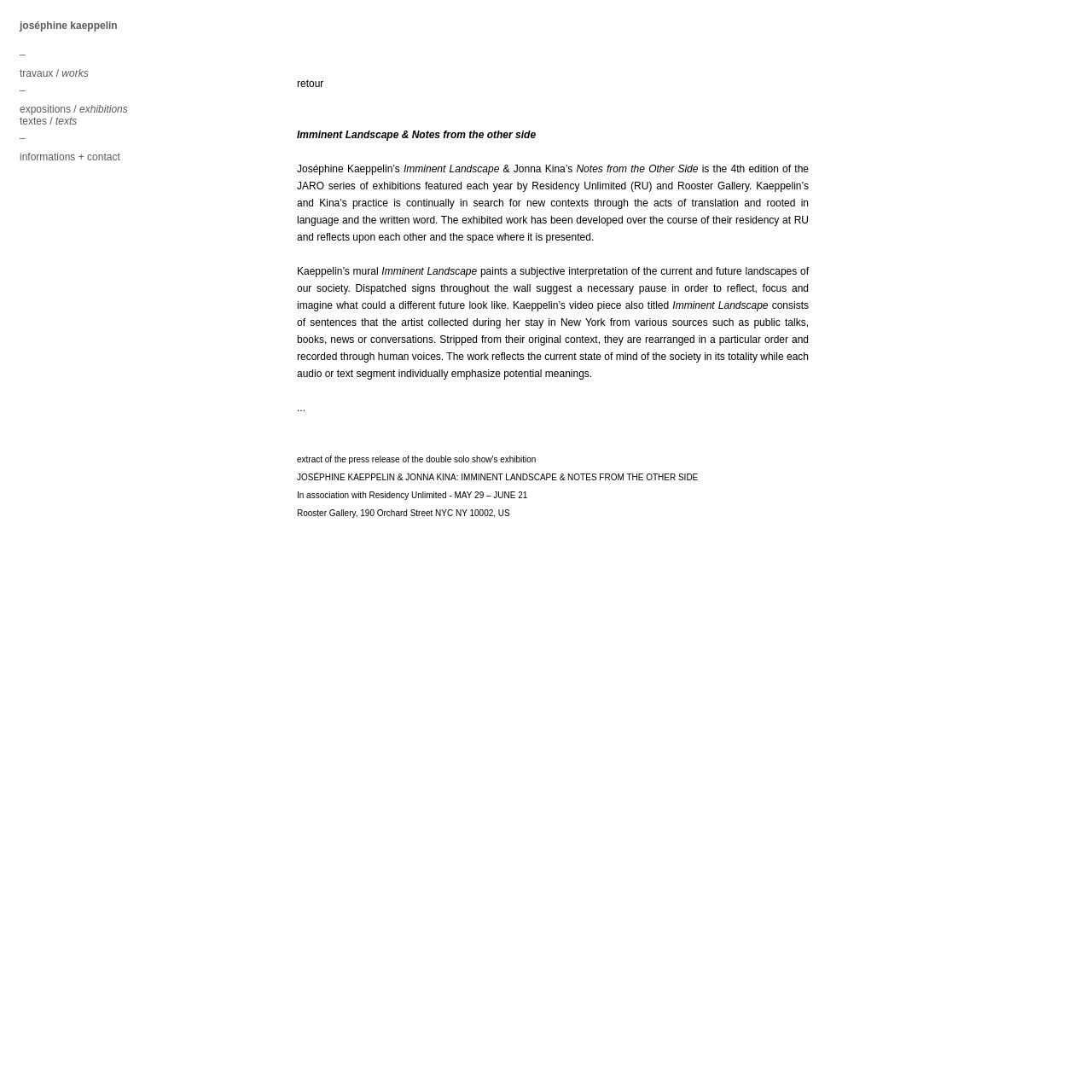Identify the bounding box for the given UI element using the description provided. Coordinates should be in the format (top-left x, top-left y, bottom-right x, bottom-right y) and must be between 0 and 1. Here is the description: expositions / exhibitions

[0.018, 0.095, 0.117, 0.105]